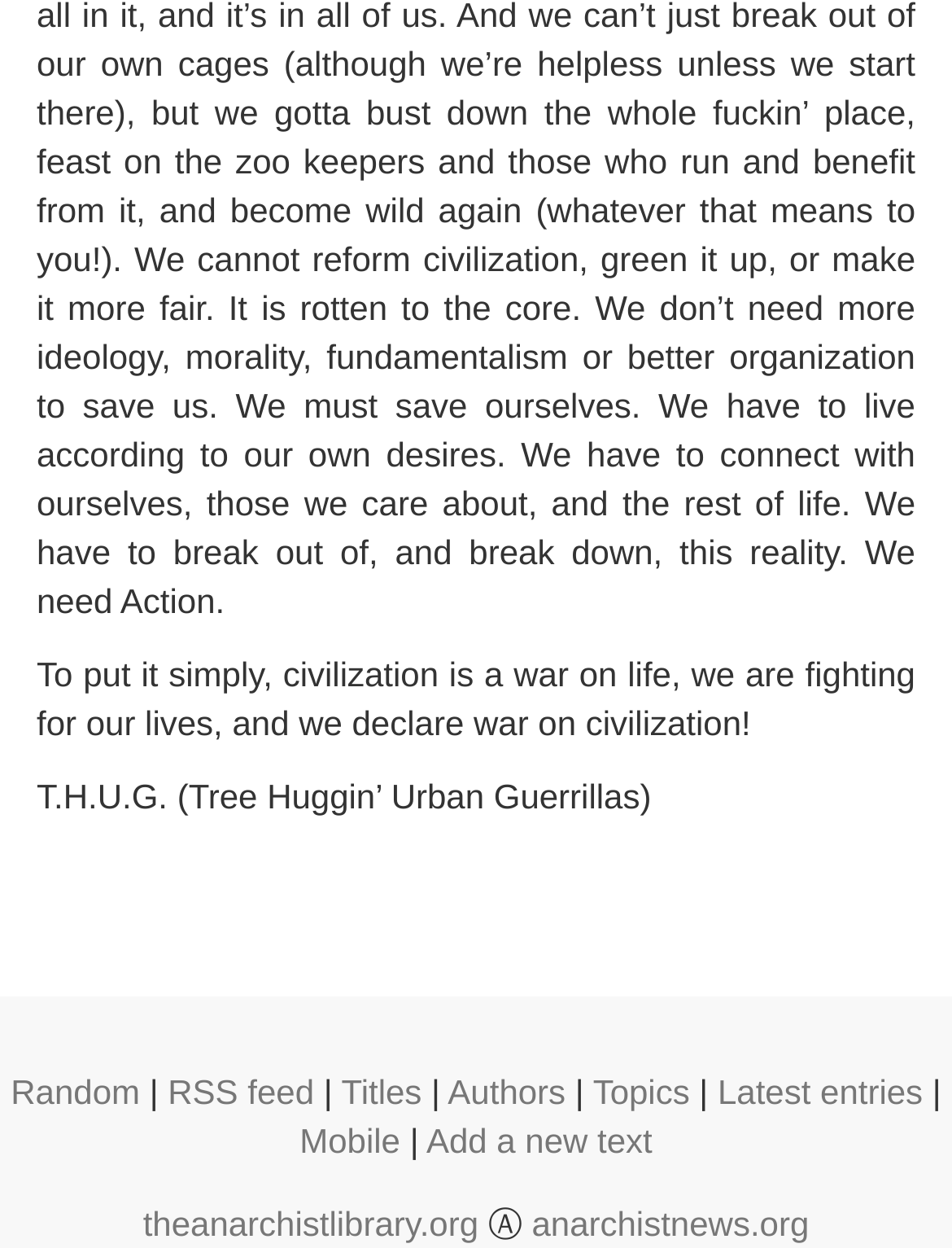Please identify the bounding box coordinates of the clickable region that I should interact with to perform the following instruction: "Visit theanarchistlibrary.org". The coordinates should be expressed as four float numbers between 0 and 1, i.e., [left, top, right, bottom].

[0.15, 0.965, 0.503, 0.997]